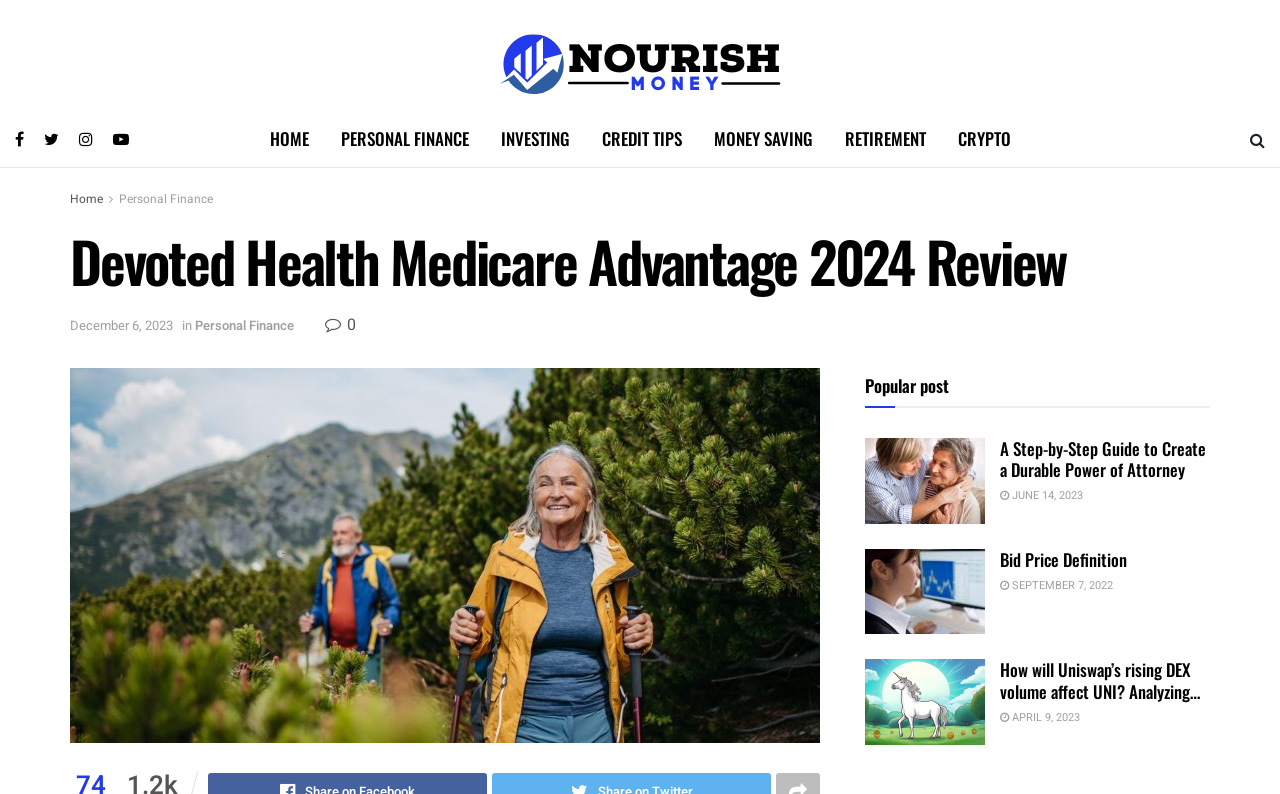Identify the bounding box coordinates for the UI element mentioned here: "alt="Norwood Street Histories"". Provide the coordinates as four float values between 0 and 1, i.e., [left, top, right, bottom].

None